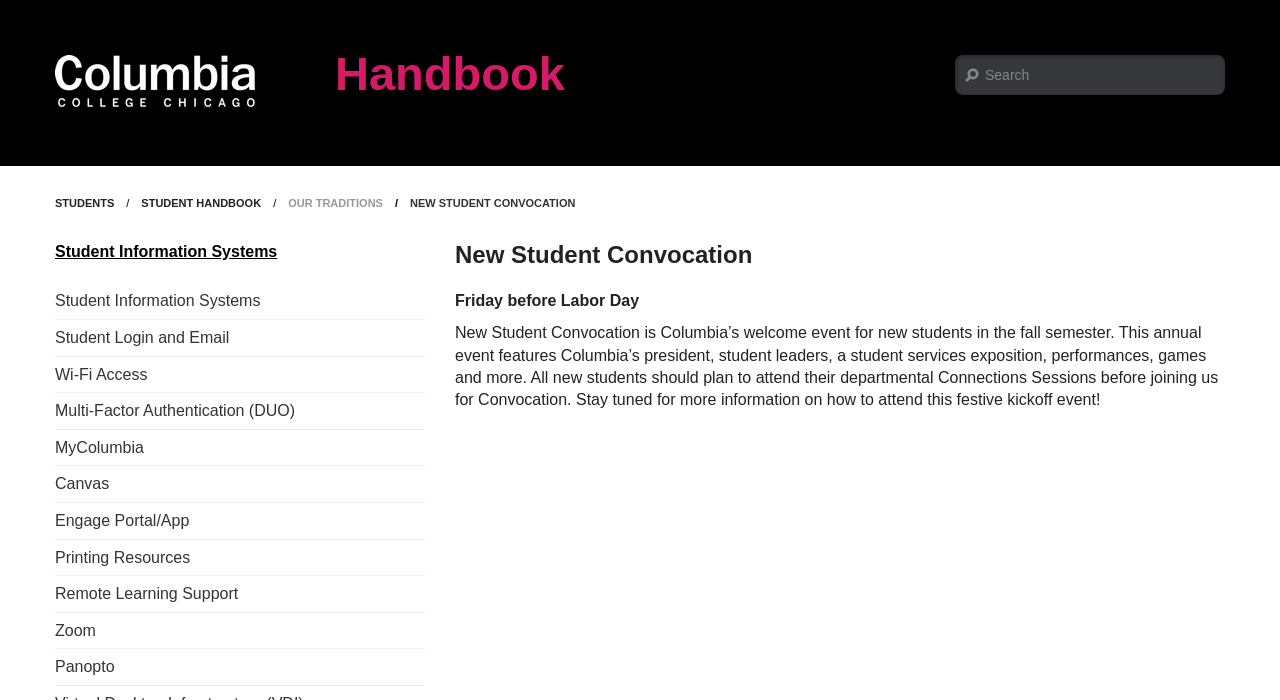Produce an elaborate caption capturing the essence of the webpage.

The webpage is about the New Student Convocation at Columbia College Chicago. At the top left, there is a link to the college's website, accompanied by an image of the college's logo. Next to it, there is a heading titled "Handbook" with a link to access it. On the top right, there is a search box.

Below the search box, there are four links: "STUDENTS", "STUDENT HANDBOOK", "OUR TRADITIONS", and "NEW STUDENT CONVOCATION", which are likely navigation links to other sections of the website.

Further down, there is a list of links to various student resources, including "Student Information Systems", "Student Login and Email", "Wi-Fi Access", and others, which are stacked vertically on the left side of the page.

On the right side of the page, there is an article about the New Student Convocation, which includes a heading, a date ("Friday before Labor Day"), and a descriptive paragraph about the event. The paragraph explains that the convocation is a welcome event for new students, featuring the college's president, student leaders, and various activities. It also mentions that new students should attend their departmental Connections Sessions before joining the convocation.